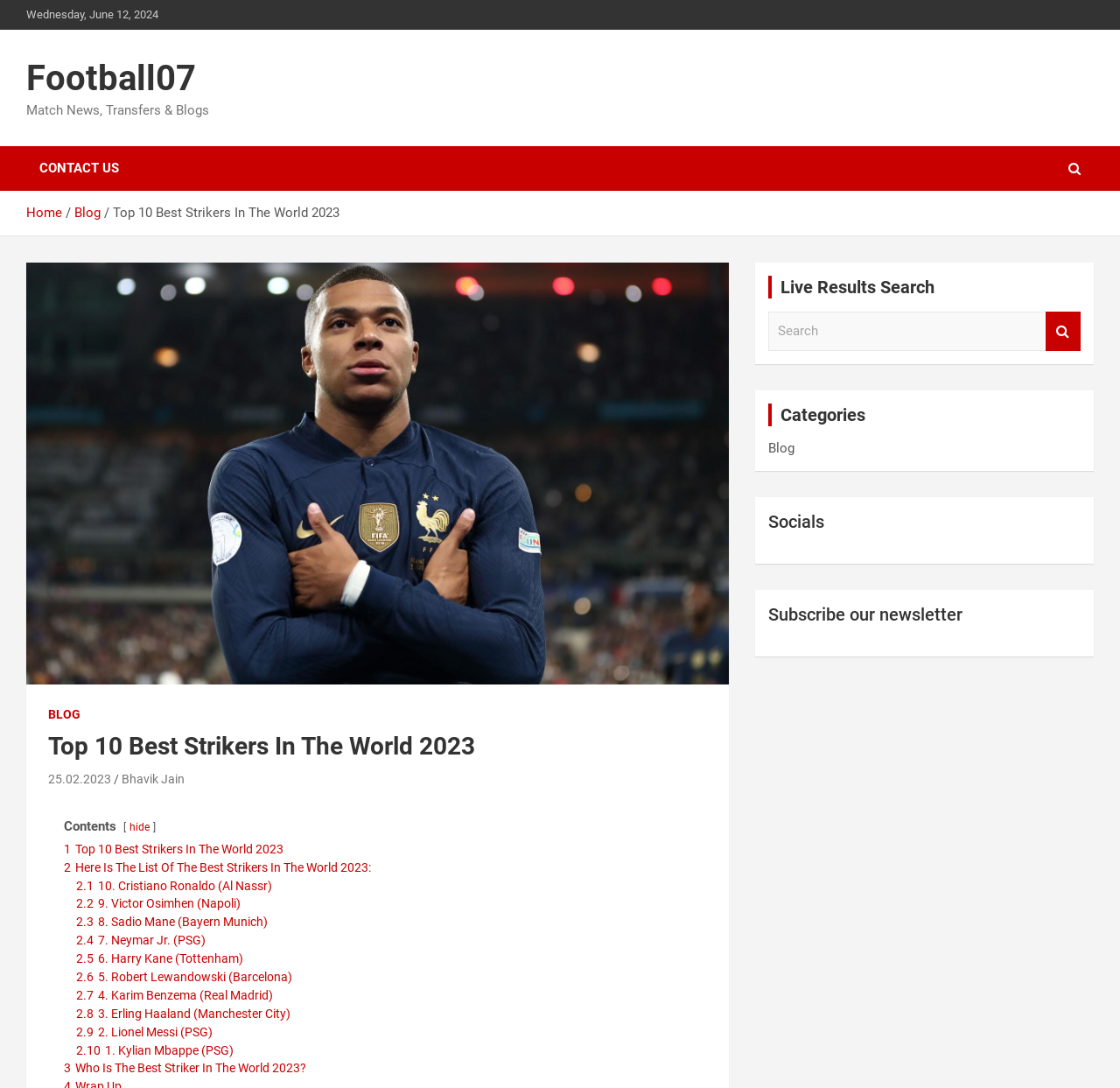Please specify the bounding box coordinates of the element that should be clicked to execute the given instruction: 'Click on the 'CONTACT US' link'. Ensure the coordinates are four float numbers between 0 and 1, expressed as [left, top, right, bottom].

[0.023, 0.135, 0.118, 0.176]